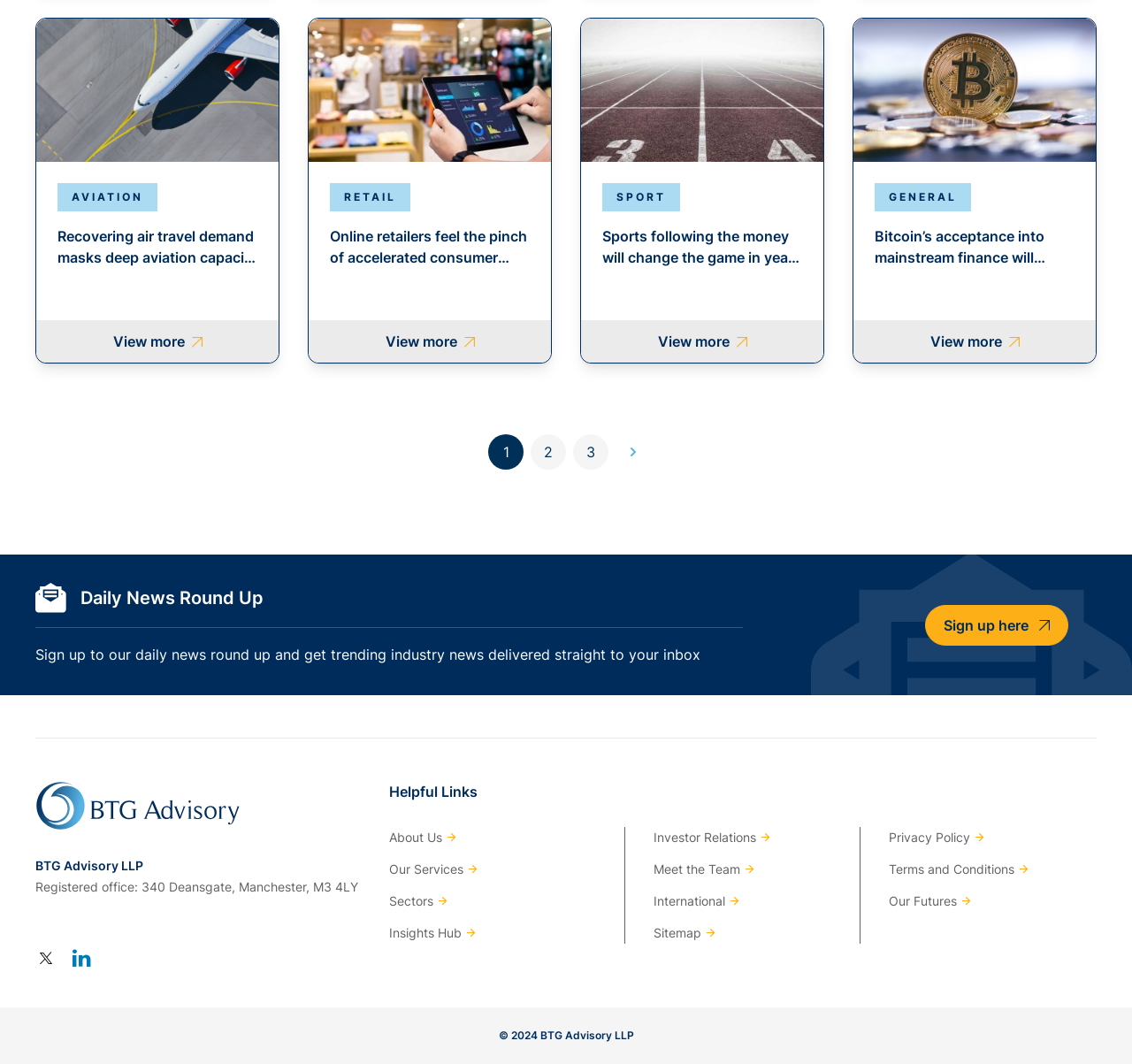How many social media links are there in the footer?
Using the visual information from the image, give a one-word or short-phrase answer.

2